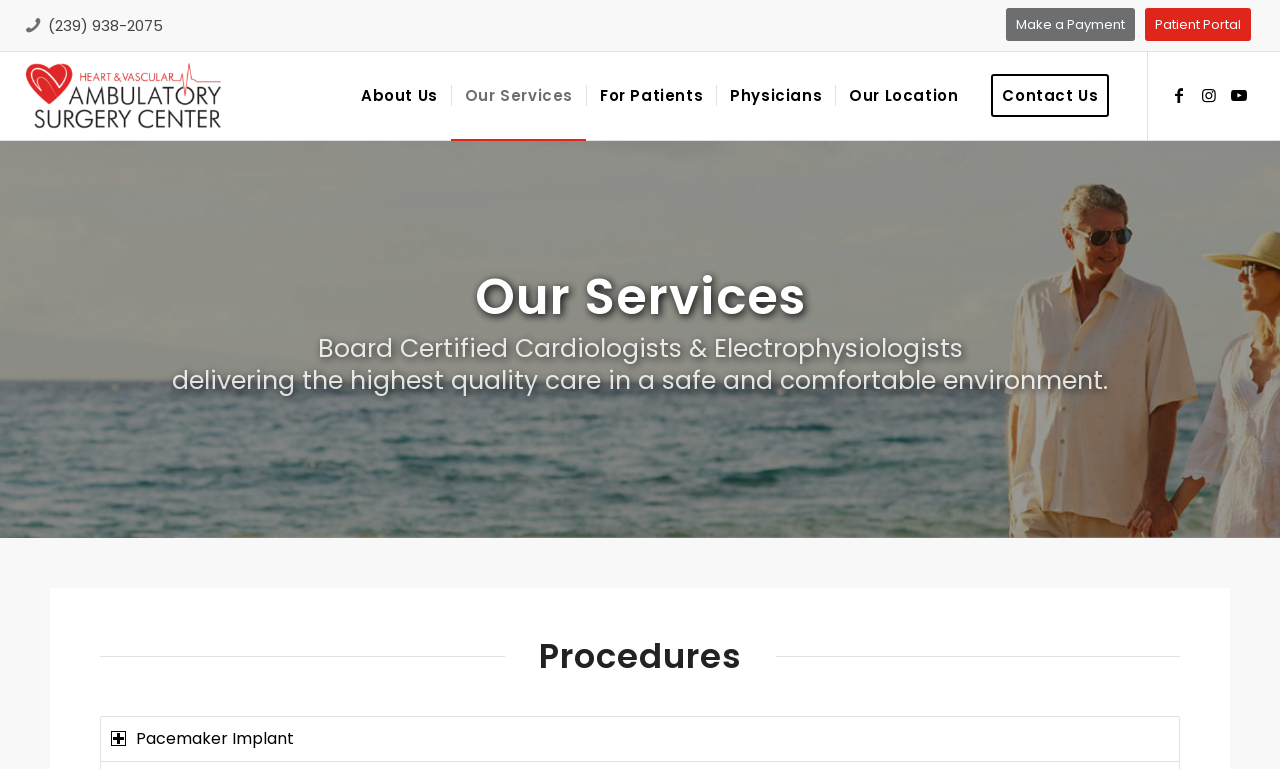Please locate the clickable area by providing the bounding box coordinates to follow this instruction: "Login to patient portal".

[0.895, 0.01, 0.978, 0.053]